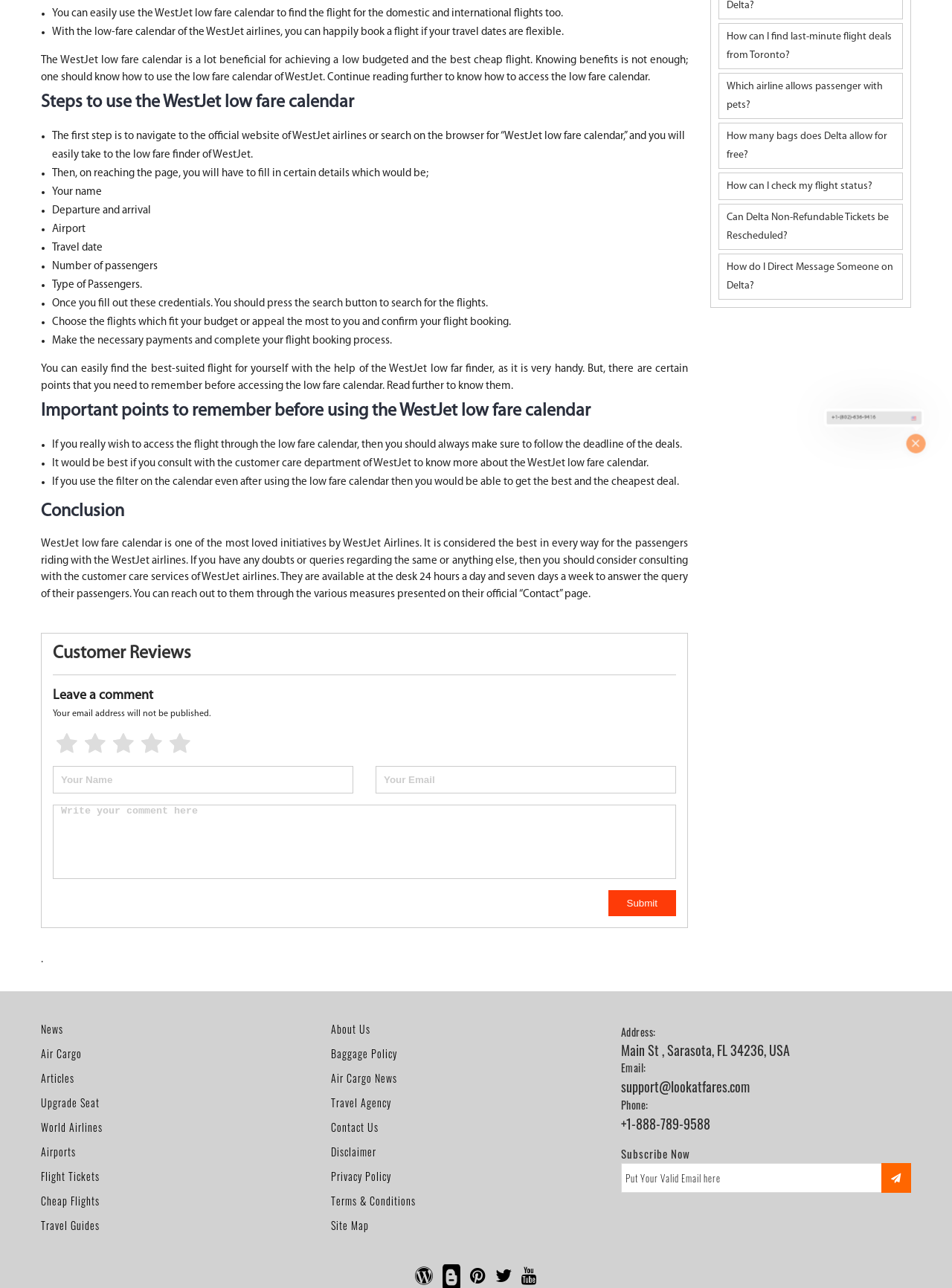Determine the bounding box coordinates (top-left x, top-left y, bottom-right x, bottom-right y) of the UI element described in the following text: Air Cargo News

[0.348, 0.831, 0.417, 0.843]